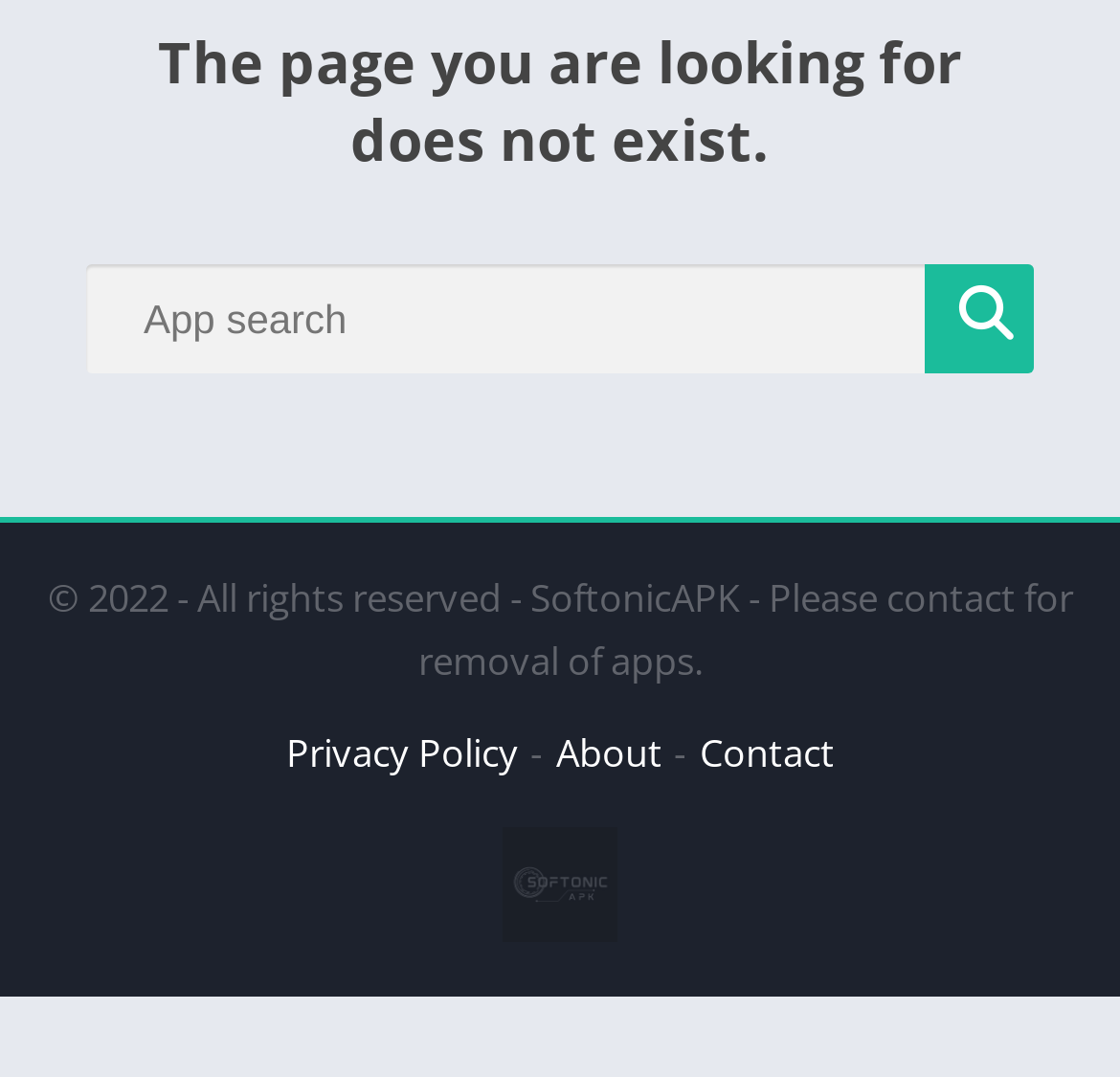Determine the bounding box coordinates for the UI element with the following description: "Contact". The coordinates should be four float numbers between 0 and 1, represented as [left, top, right, bottom].

[0.624, 0.675, 0.745, 0.723]